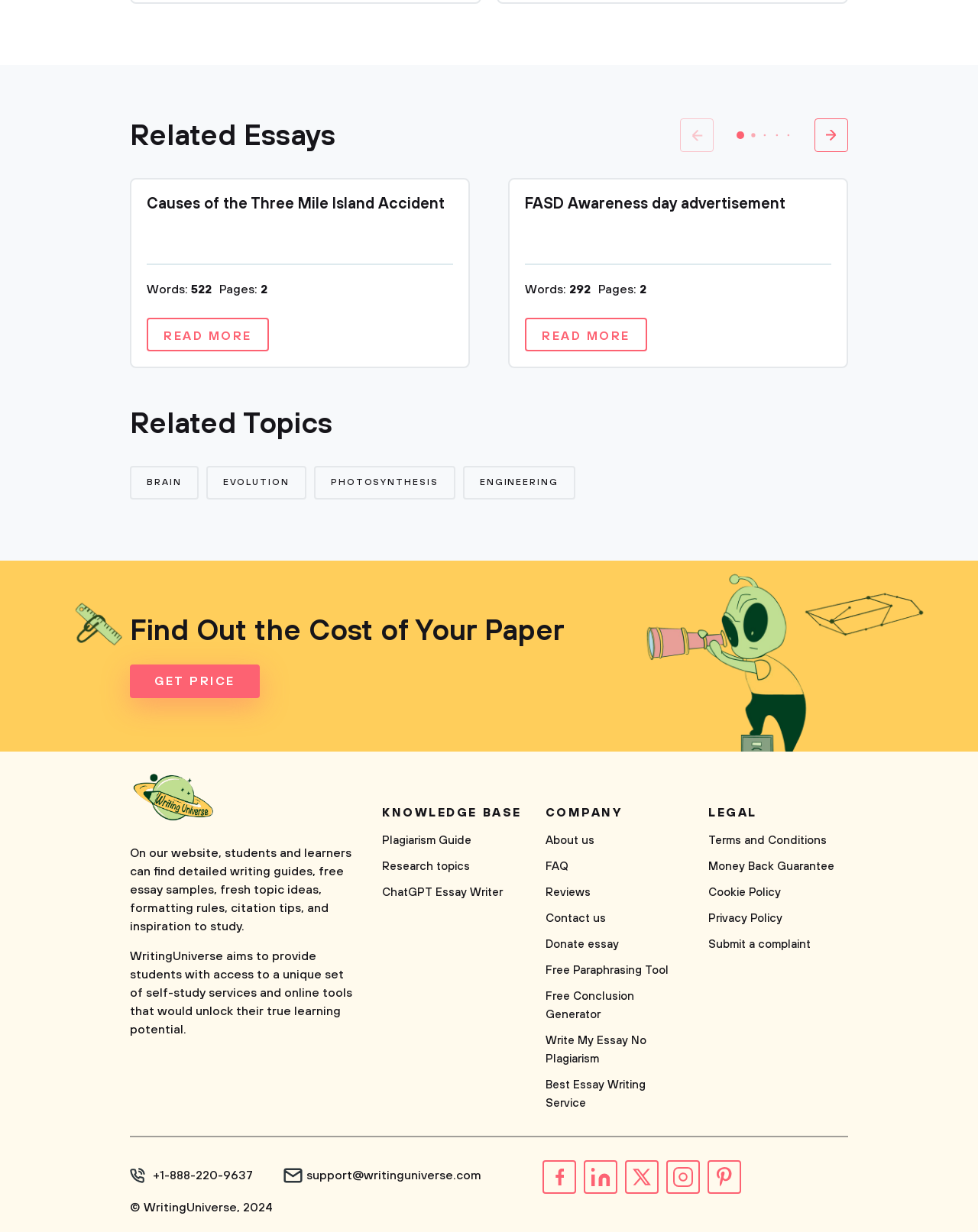What is the phone number to contact WritingUniverse?
Based on the image, answer the question with a single word or brief phrase.

+1-888-220-9637